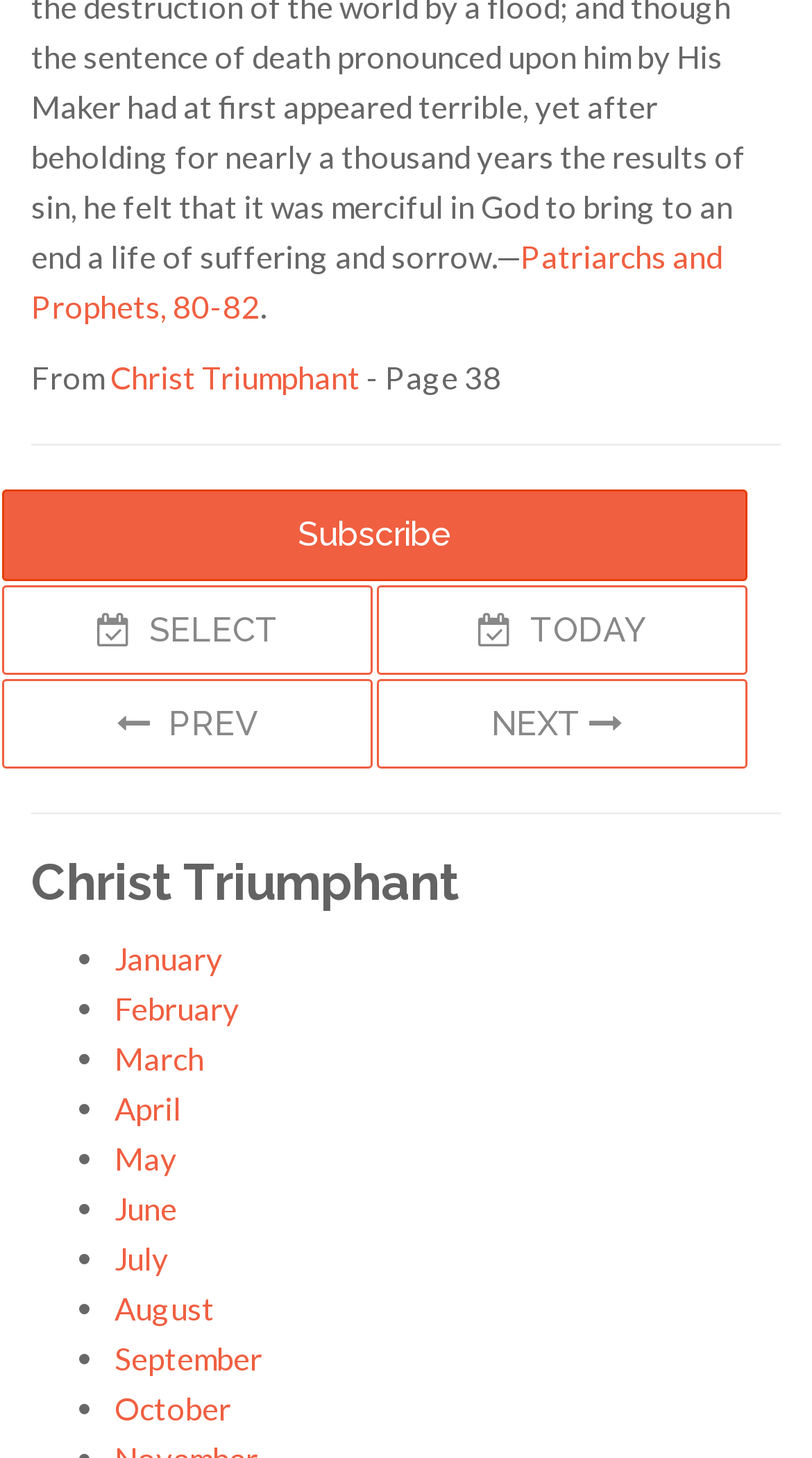Could you please study the image and provide a detailed answer to the question:
What is the purpose of the 'SELECT' link?

The purpose of the 'SELECT' link cannot be determined based on the current webpage, as it does not provide any additional context or information about its functionality.